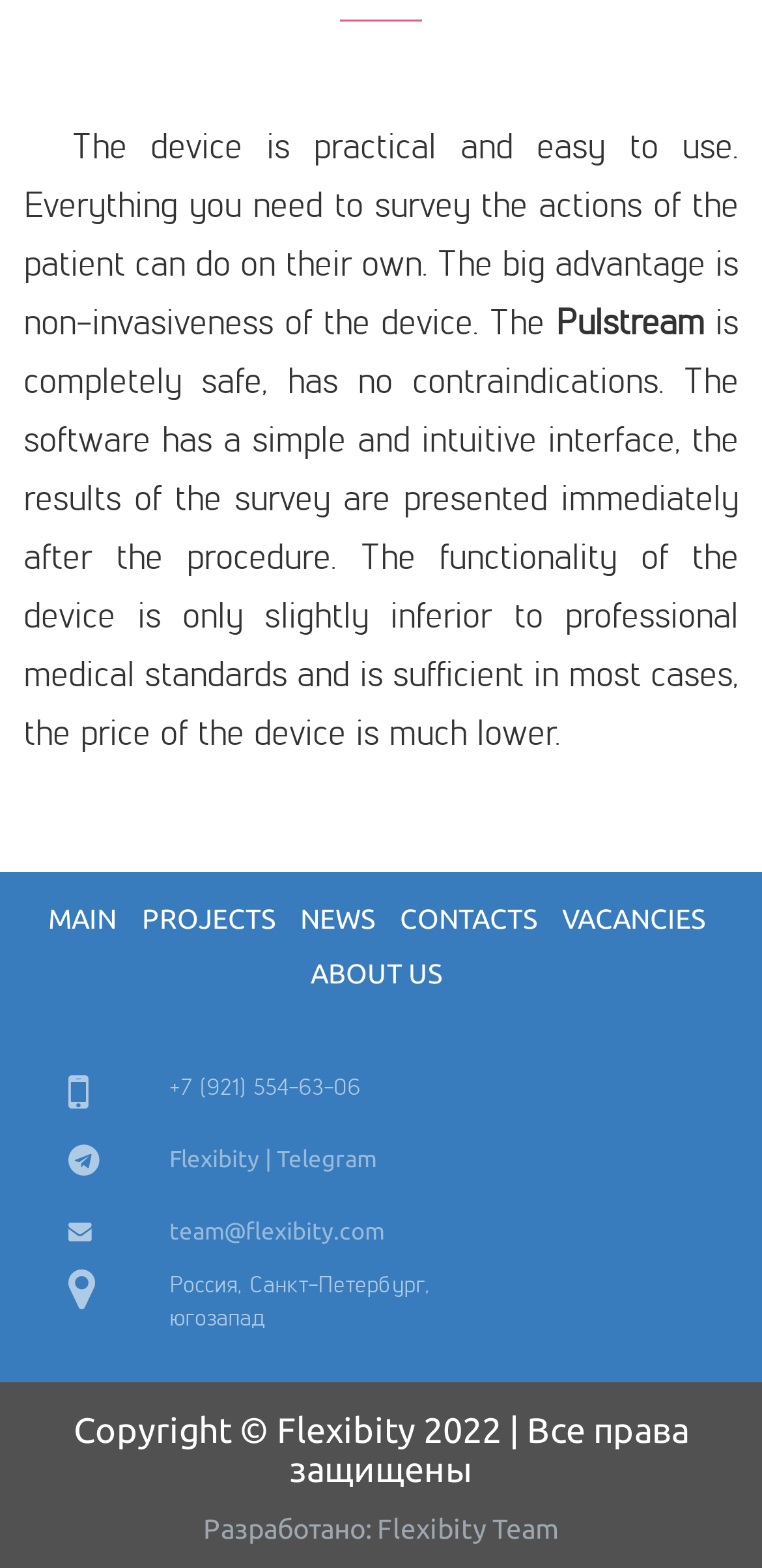How many navigation links are available? Based on the image, give a response in one word or a short phrase.

6